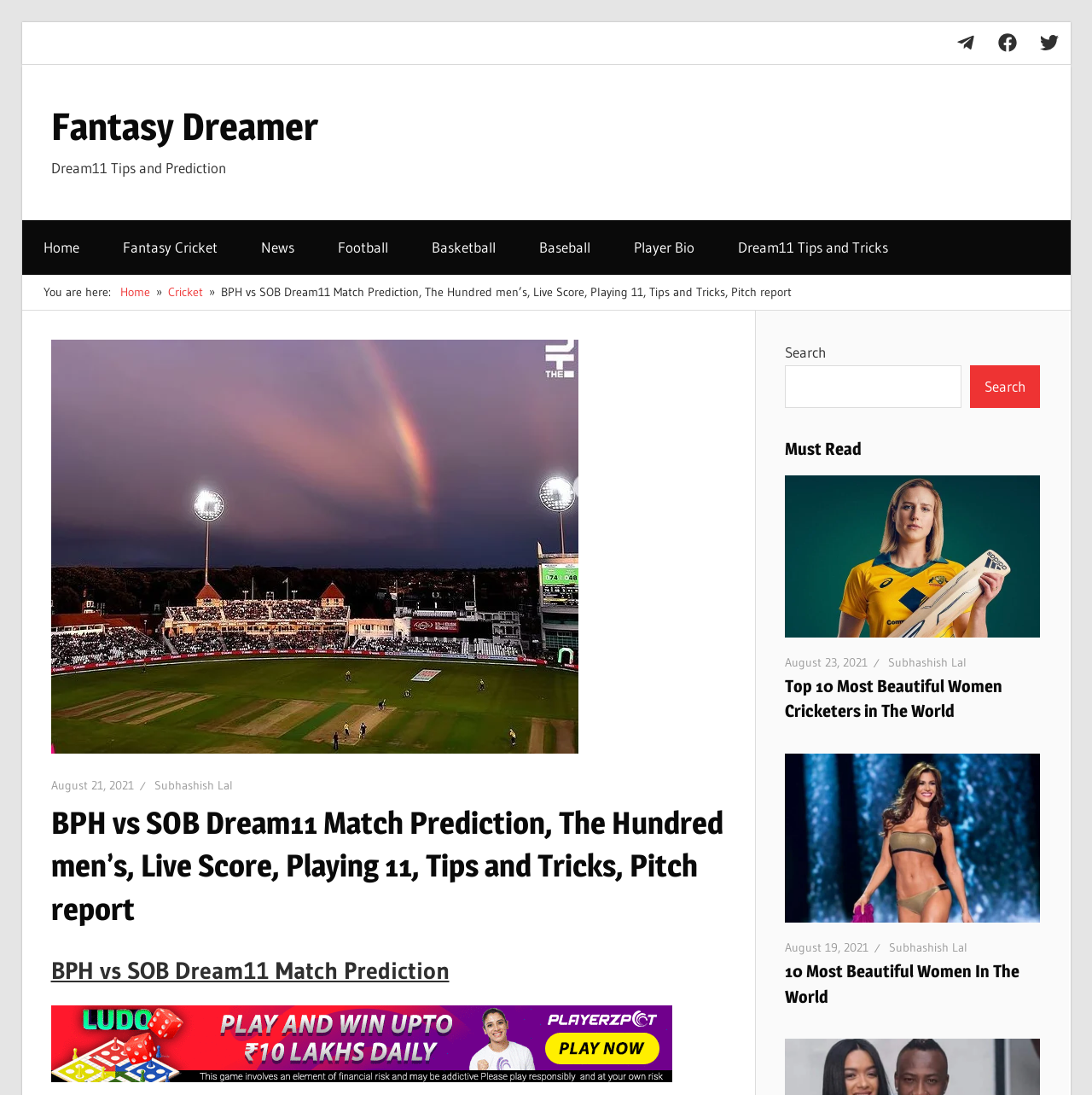Identify the bounding box coordinates for the UI element that matches this description: "Home".

[0.11, 0.26, 0.138, 0.274]